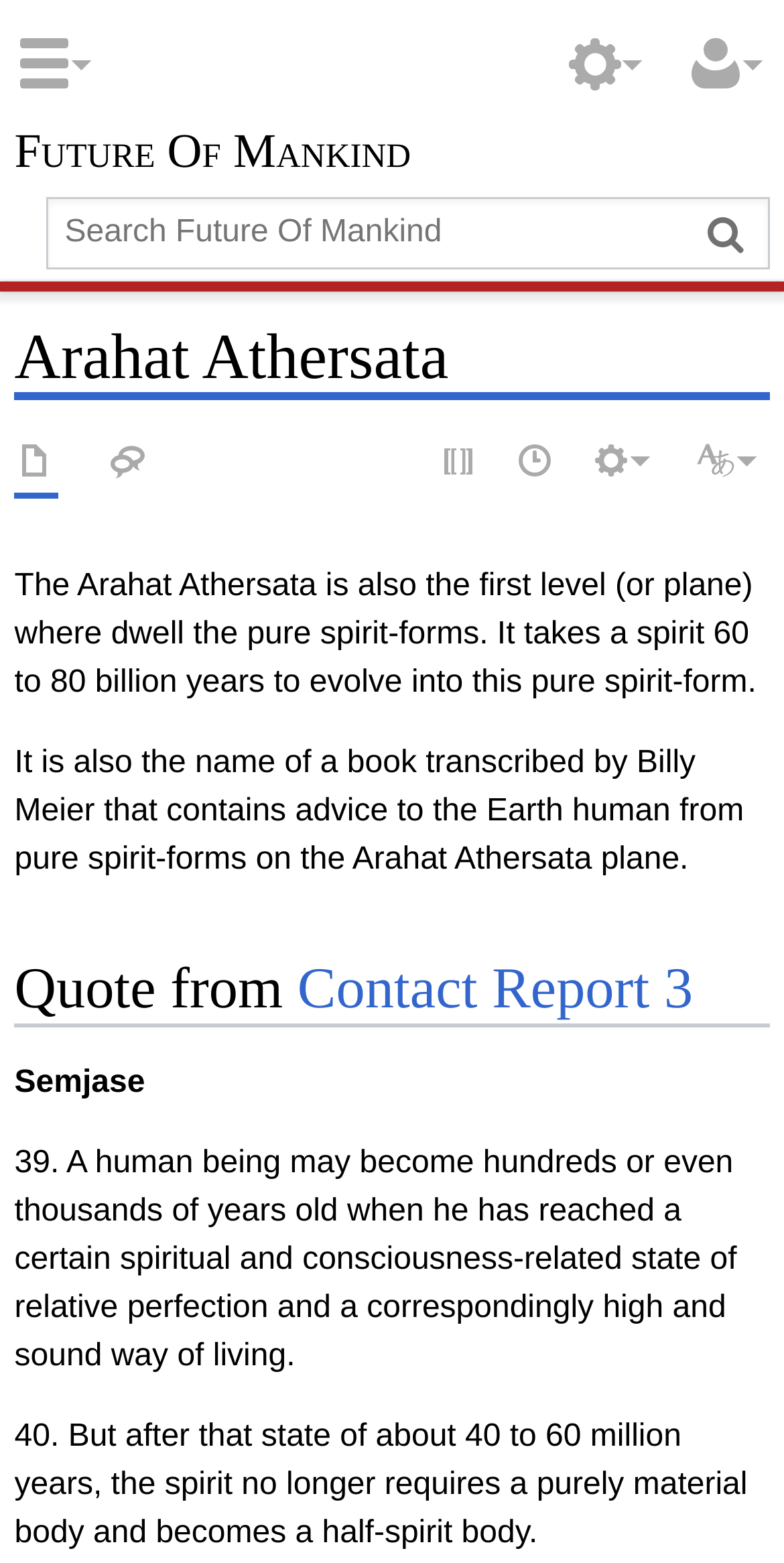What is the name of the spirit-form mentioned?
Answer the question with a detailed explanation, including all necessary information.

I found this answer by looking at the StaticText element with the description 'Semjase'.